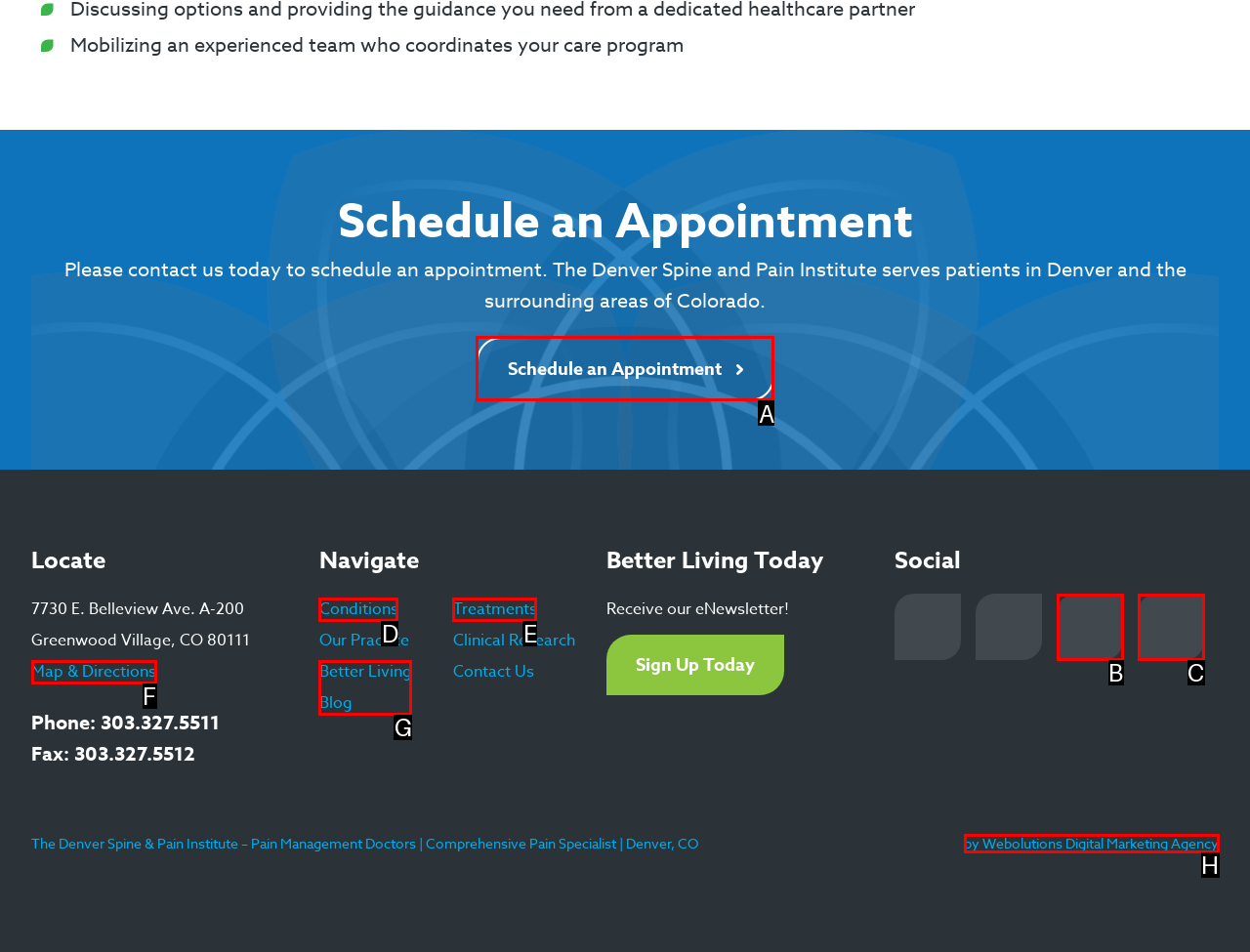Determine which HTML element corresponds to the description: Conditions. Provide the letter of the correct option.

D